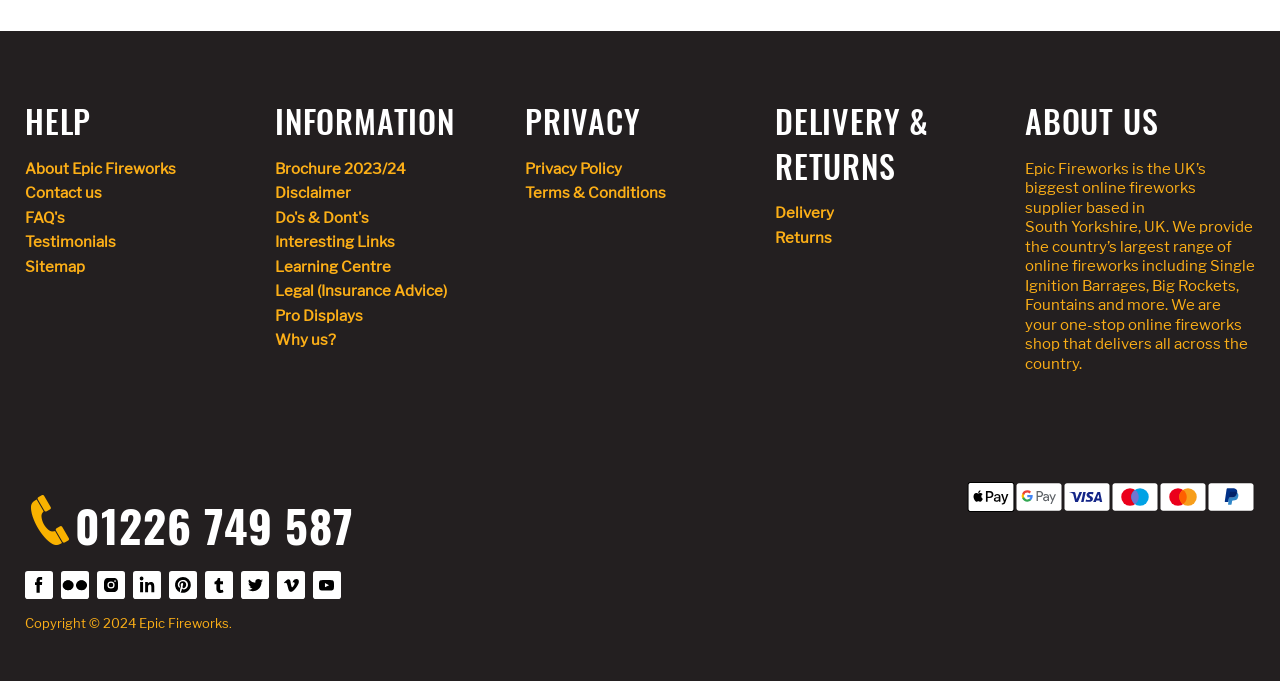What is the name of the company?
Please provide a single word or phrase answer based on the image.

Epic Fireworks